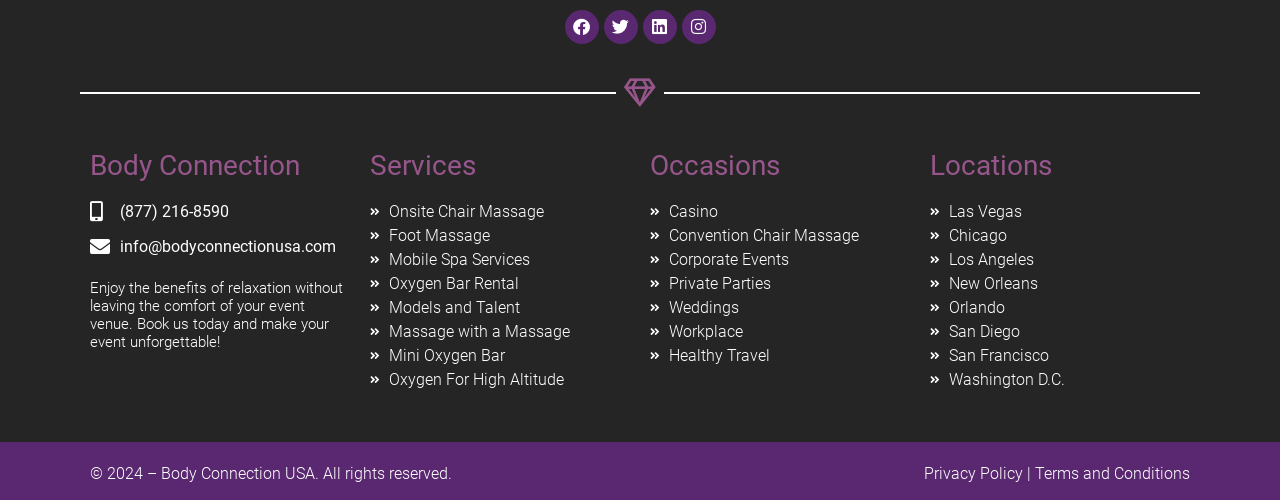Based on the image, provide a detailed response to the question:
What is the company name?

The company name is obtained from the heading element 'Body Connection' with bounding box coordinates [0.07, 0.303, 0.273, 0.359]. This element is a child of the root element and is likely to be a prominent heading on the webpage.